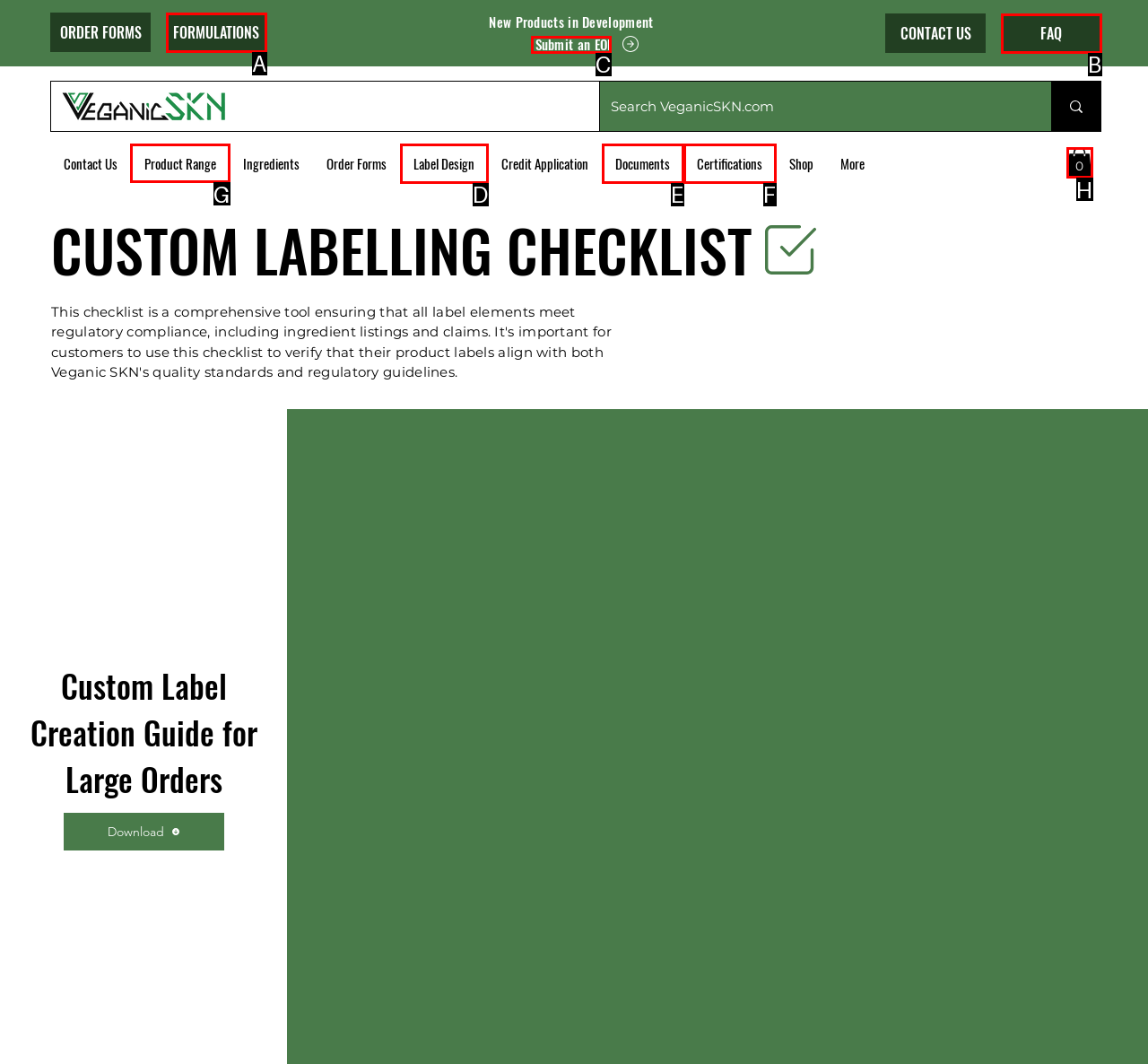Point out which HTML element you should click to fulfill the task: View the Product Range.
Provide the option's letter from the given choices.

G